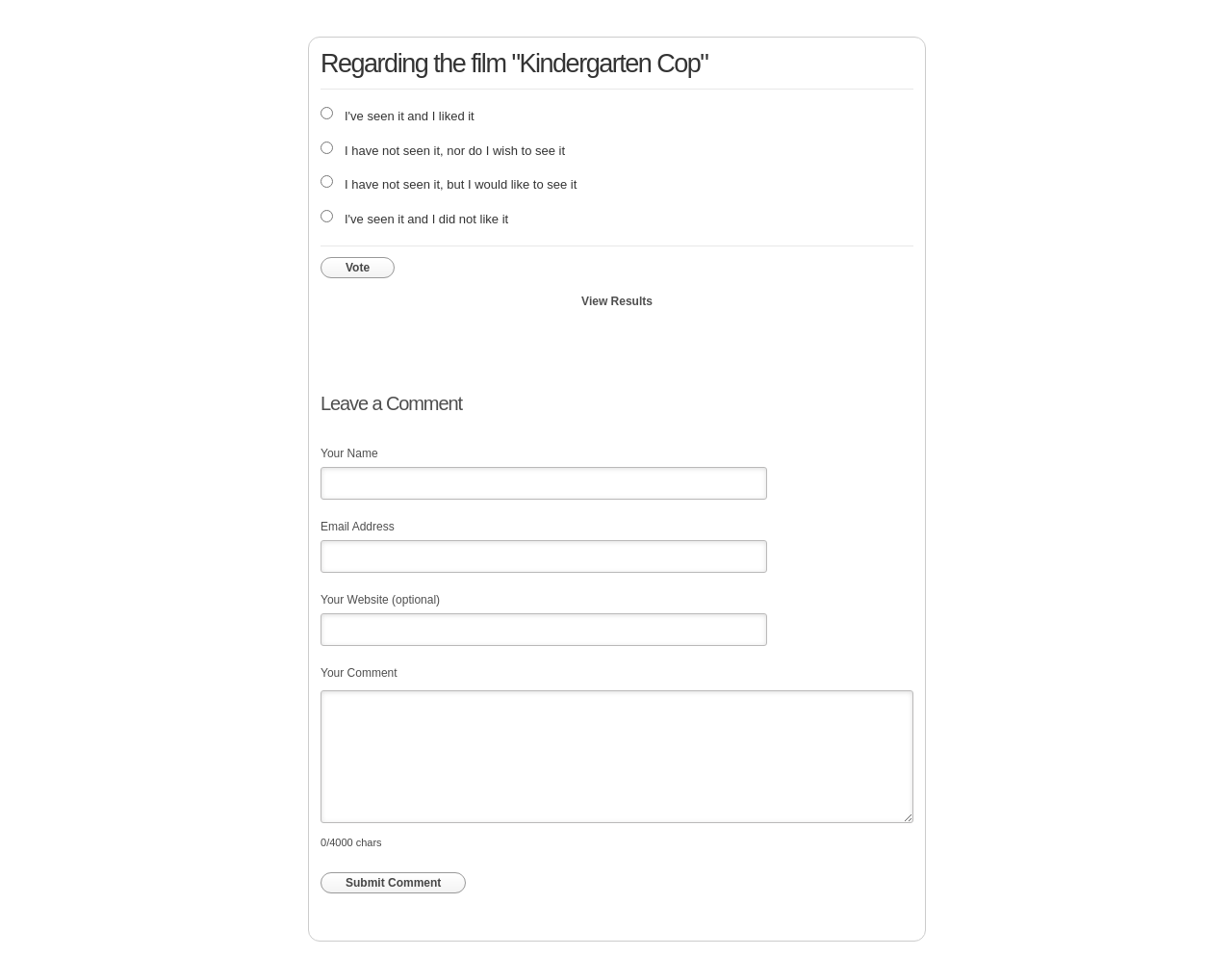Determine the bounding box coordinates for the HTML element mentioned in the following description: "Submit Comment". The coordinates should be a list of four floats ranging from 0 to 1, represented as [left, top, right, bottom].

[0.26, 0.913, 0.378, 0.935]